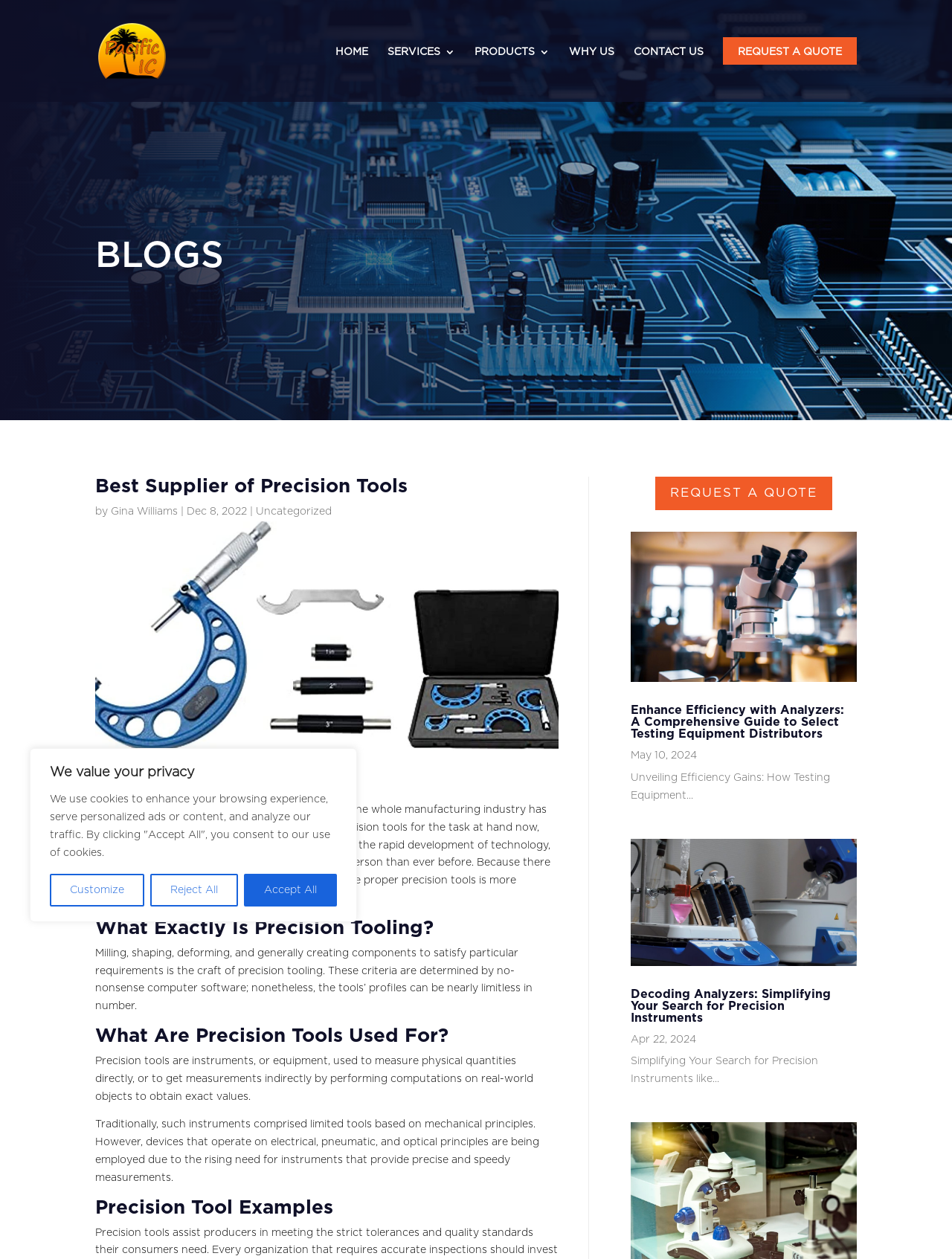Please give a succinct answer to the question in one word or phrase:
What is the name of the company?

Pacific IC Source